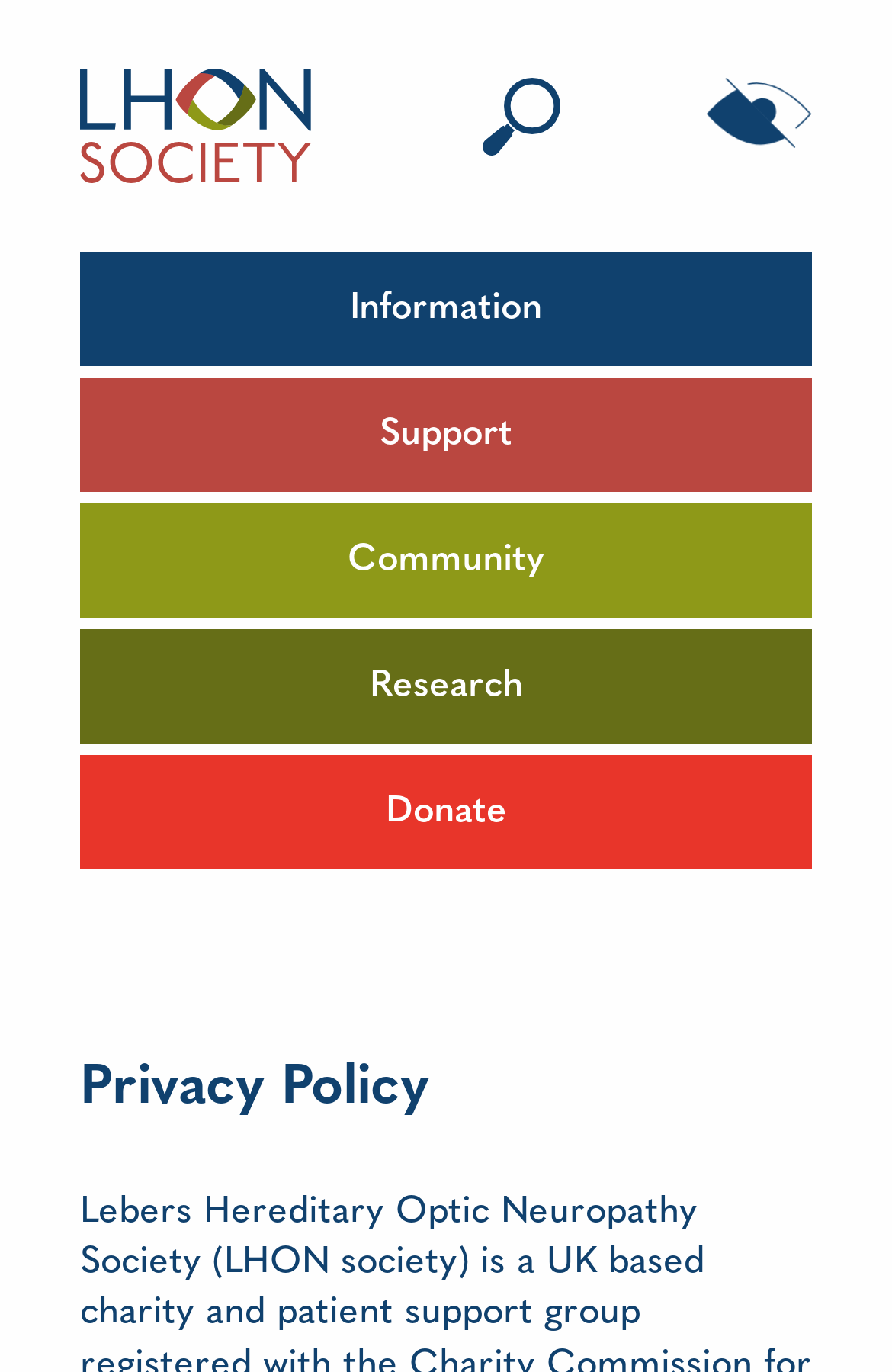Please specify the bounding box coordinates of the area that should be clicked to accomplish the following instruction: "Learn more about the author Abiodun Oladokun". The coordinates should consist of four float numbers between 0 and 1, i.e., [left, top, right, bottom].

None